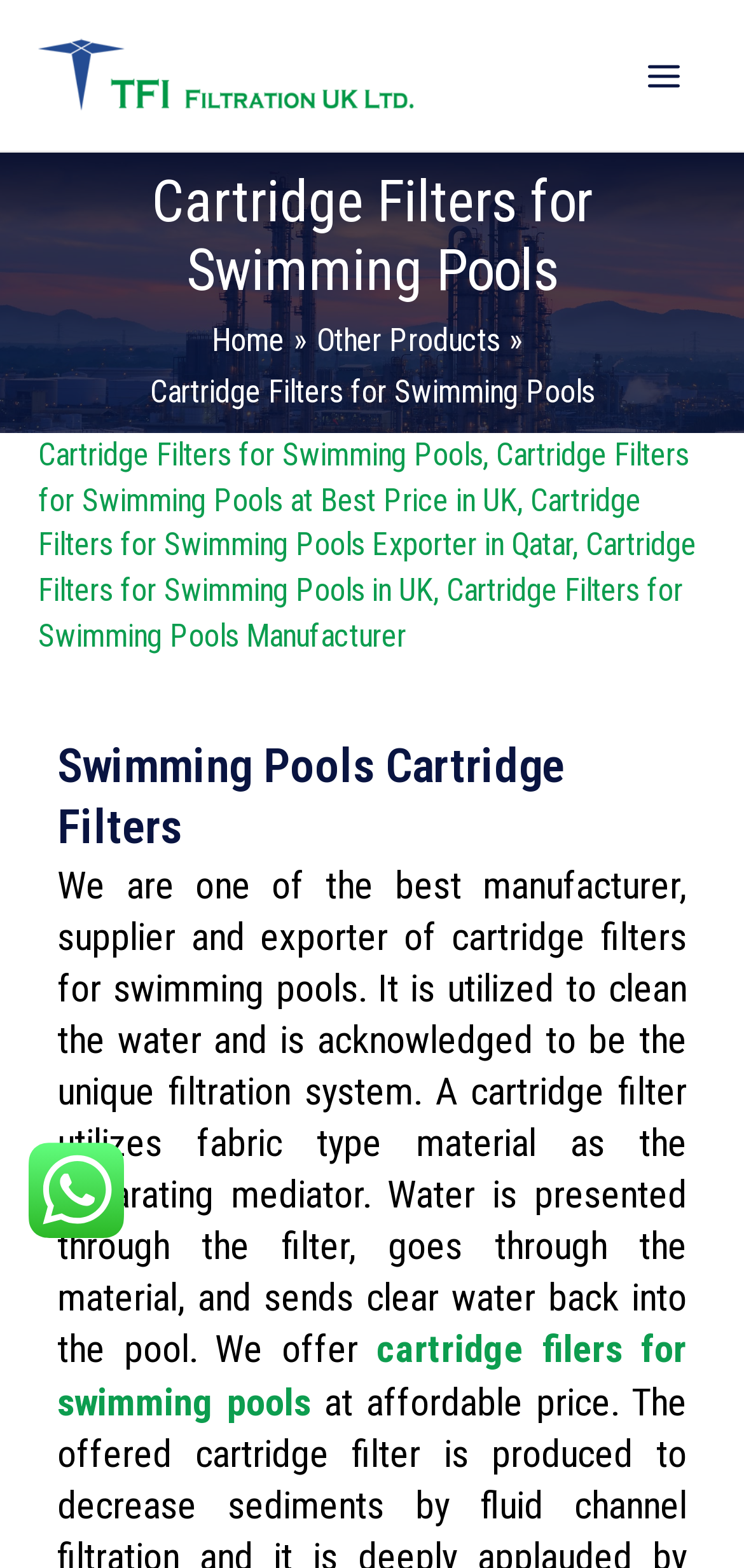Determine the bounding box coordinates of the clickable element to achieve the following action: 'Learn more about cartridge filters for swimming pools'. Provide the coordinates as four float values between 0 and 1, formatted as [left, top, right, bottom].

[0.051, 0.278, 0.649, 0.301]